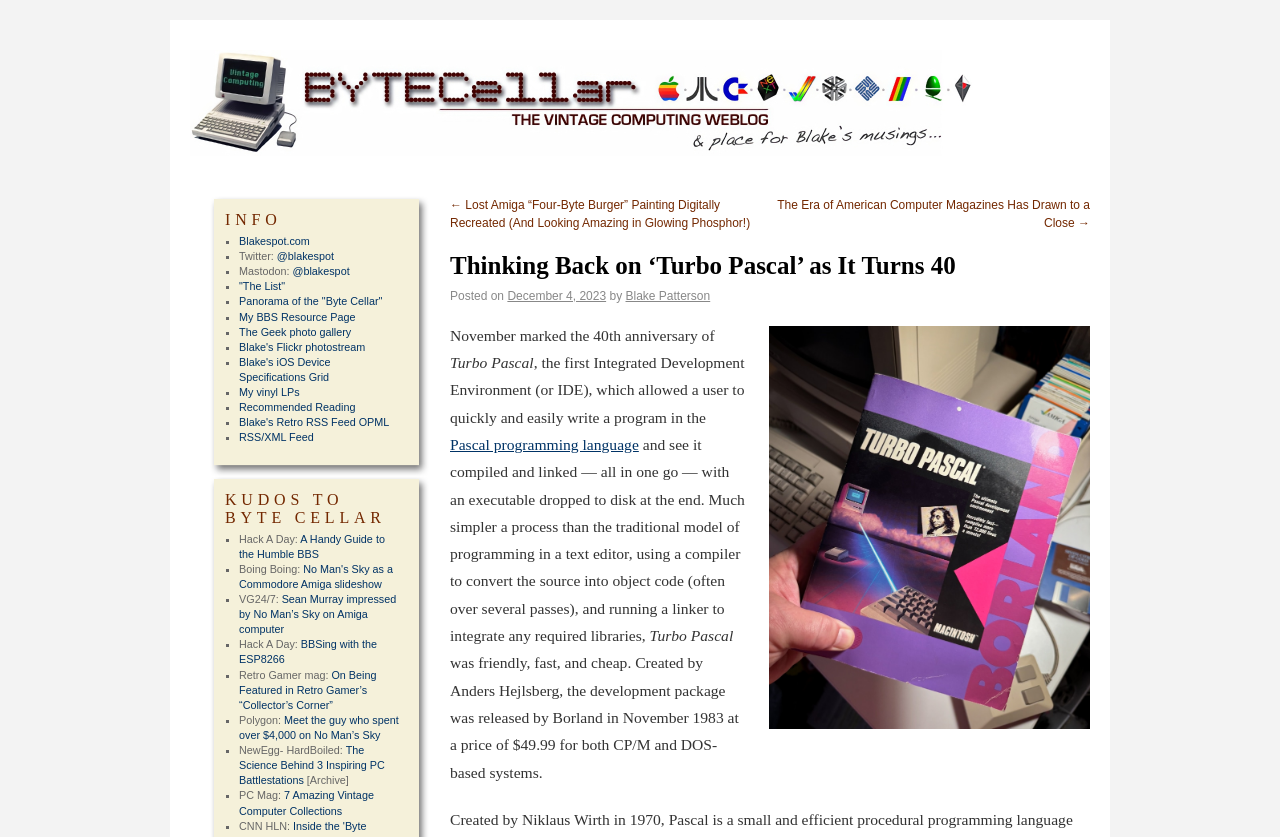Answer the following query concisely with a single word or phrase:
What is the price of Turbo Pascal mentioned in the article?

$49.99